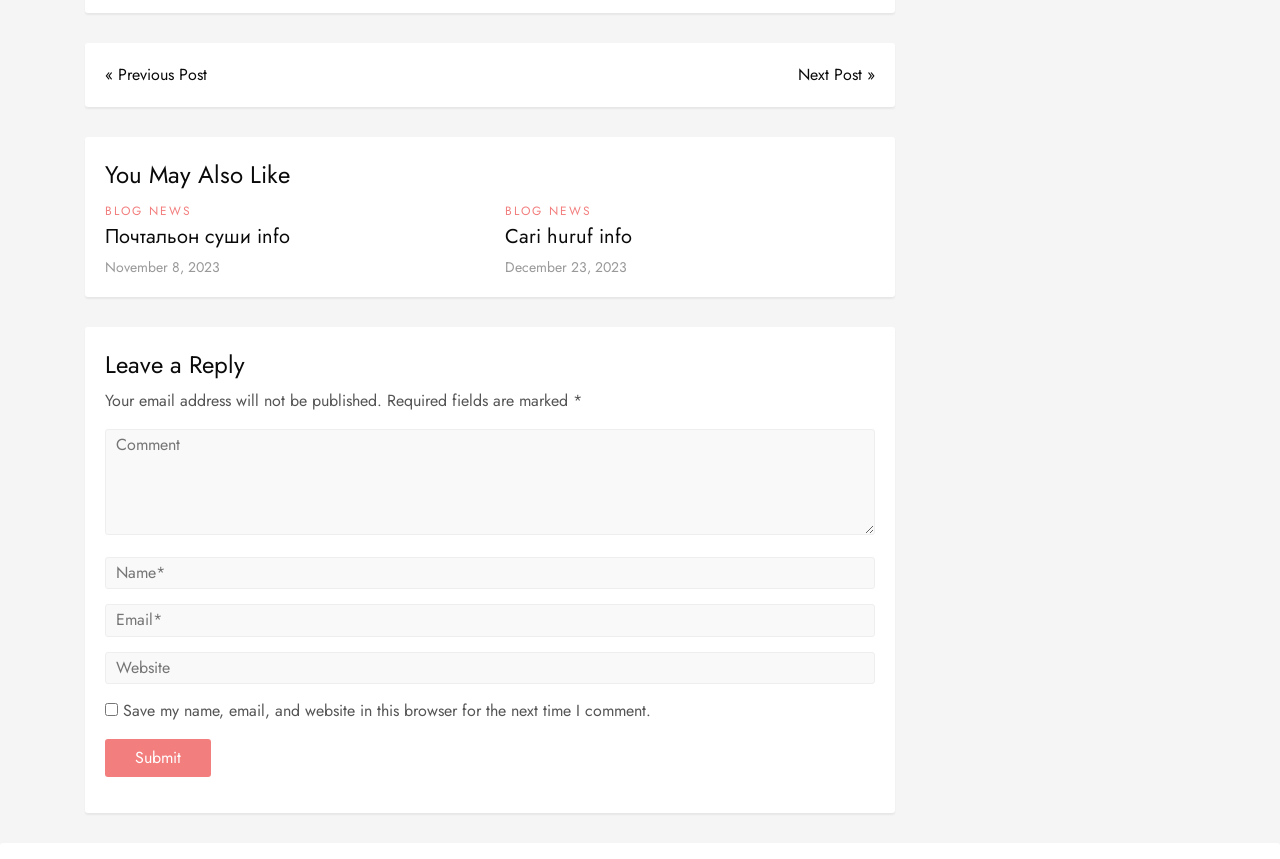How many articles are listed on this webpage?
Look at the screenshot and give a one-word or phrase answer.

2